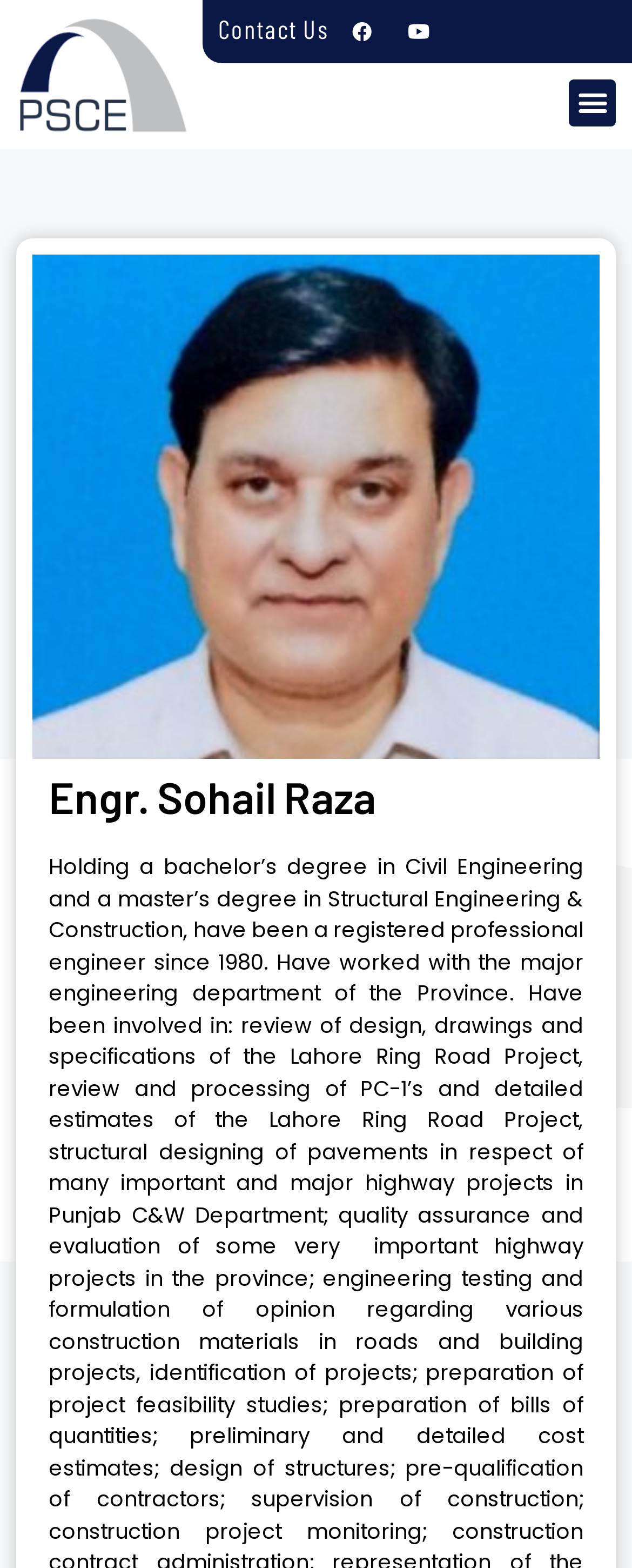Identify and provide the bounding box coordinates of the UI element described: "Facebook". The coordinates should be formatted as [left, top, right, bottom], with each number being a float between 0 and 1.

[0.548, 0.01, 0.597, 0.03]